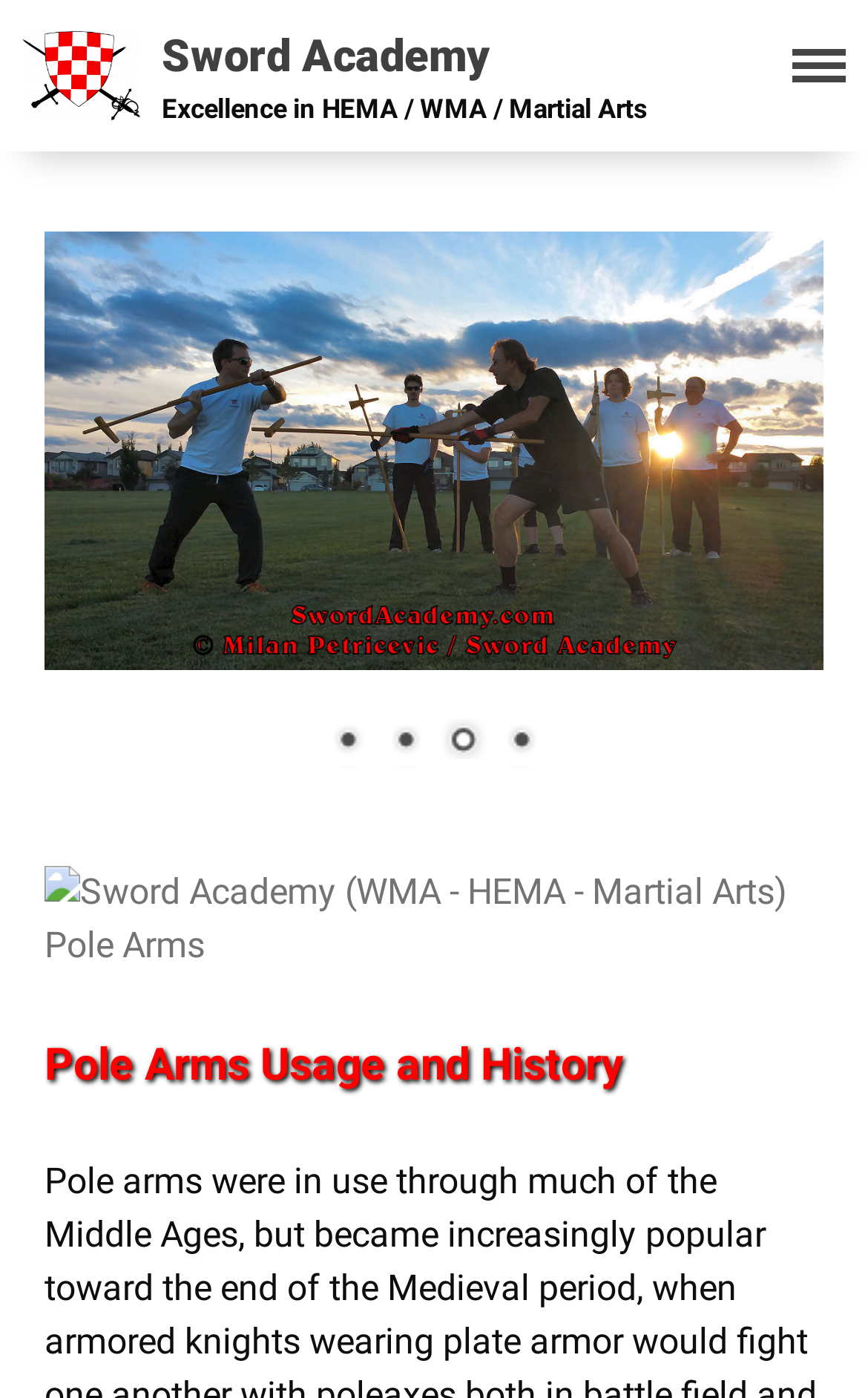Predict the bounding box coordinates of the area that should be clicked to accomplish the following instruction: "Read about Pole Arms Usage and History". The bounding box coordinates should consist of four float numbers between 0 and 1, i.e., [left, top, right, bottom].

[0.051, 0.737, 0.949, 0.785]